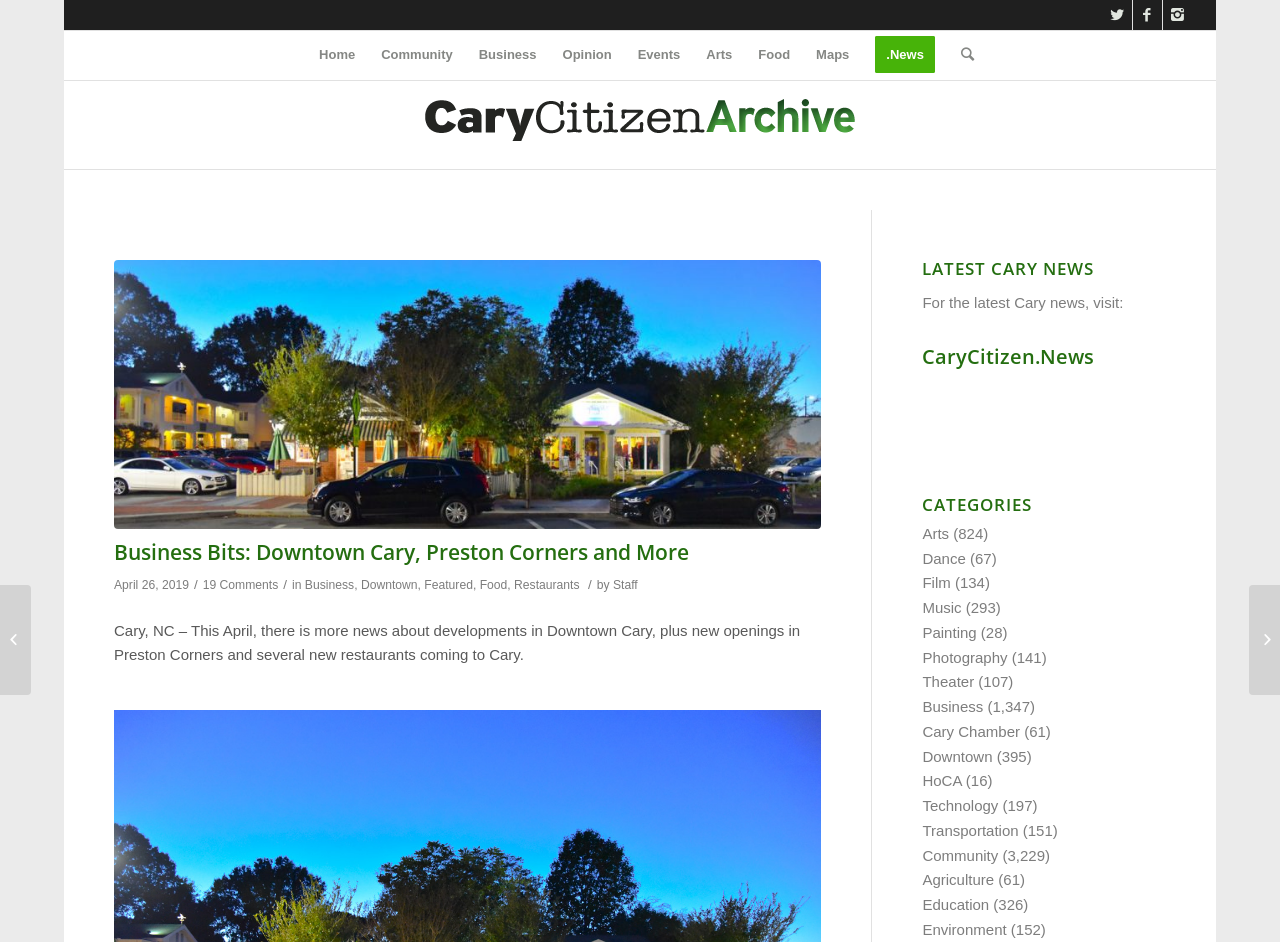Determine the bounding box coordinates for the clickable element required to fulfill the instruction: "Click on Home". Provide the coordinates as four float numbers between 0 and 1, i.e., [left, top, right, bottom].

[0.239, 0.032, 0.288, 0.085]